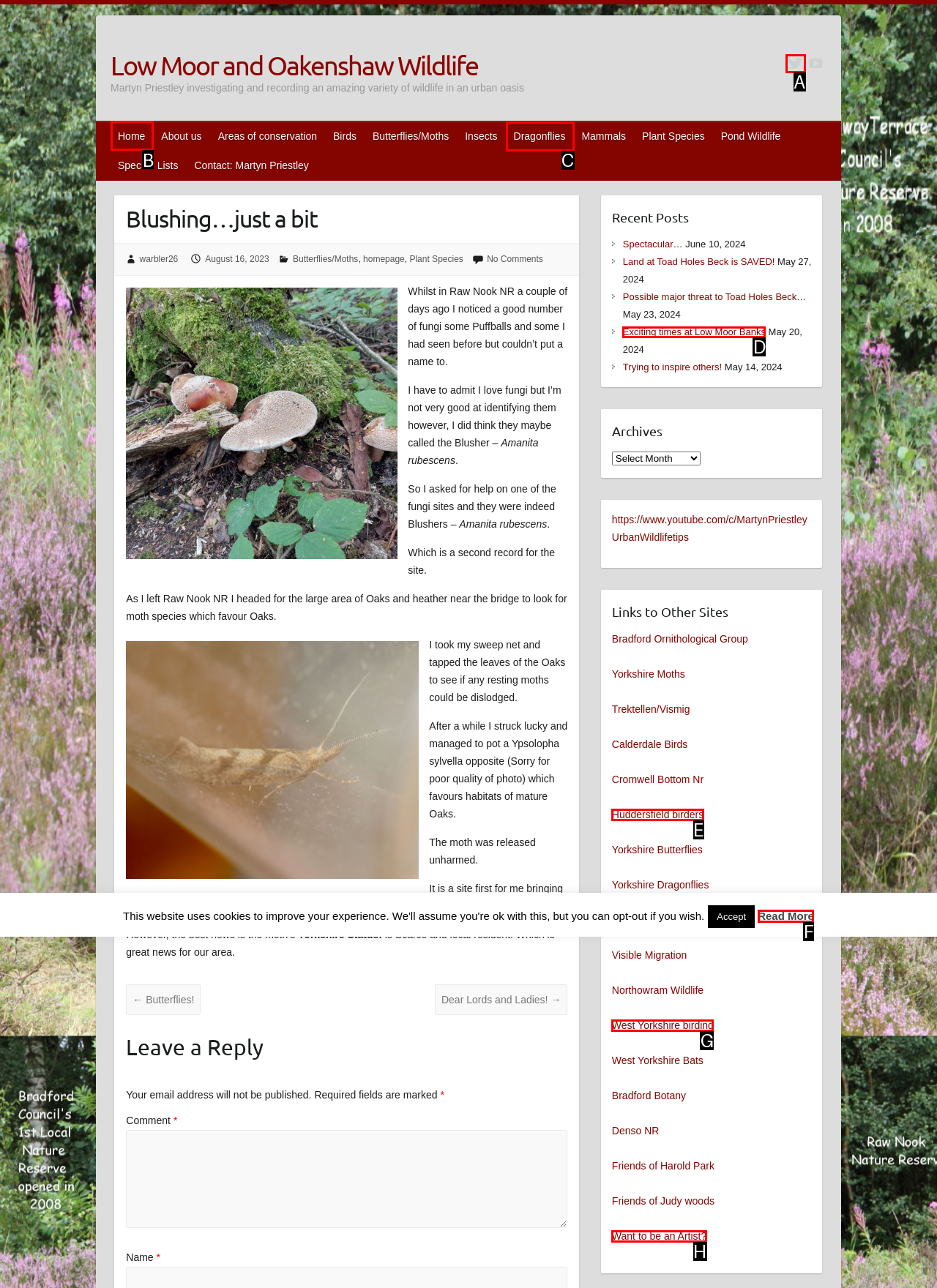Choose the HTML element that needs to be clicked for the given task: Click on the 'Home' link Respond by giving the letter of the chosen option.

B